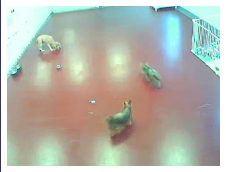Reply to the question below using a single word or brief phrase:
What is the purpose of the enclosed area?

for dogs